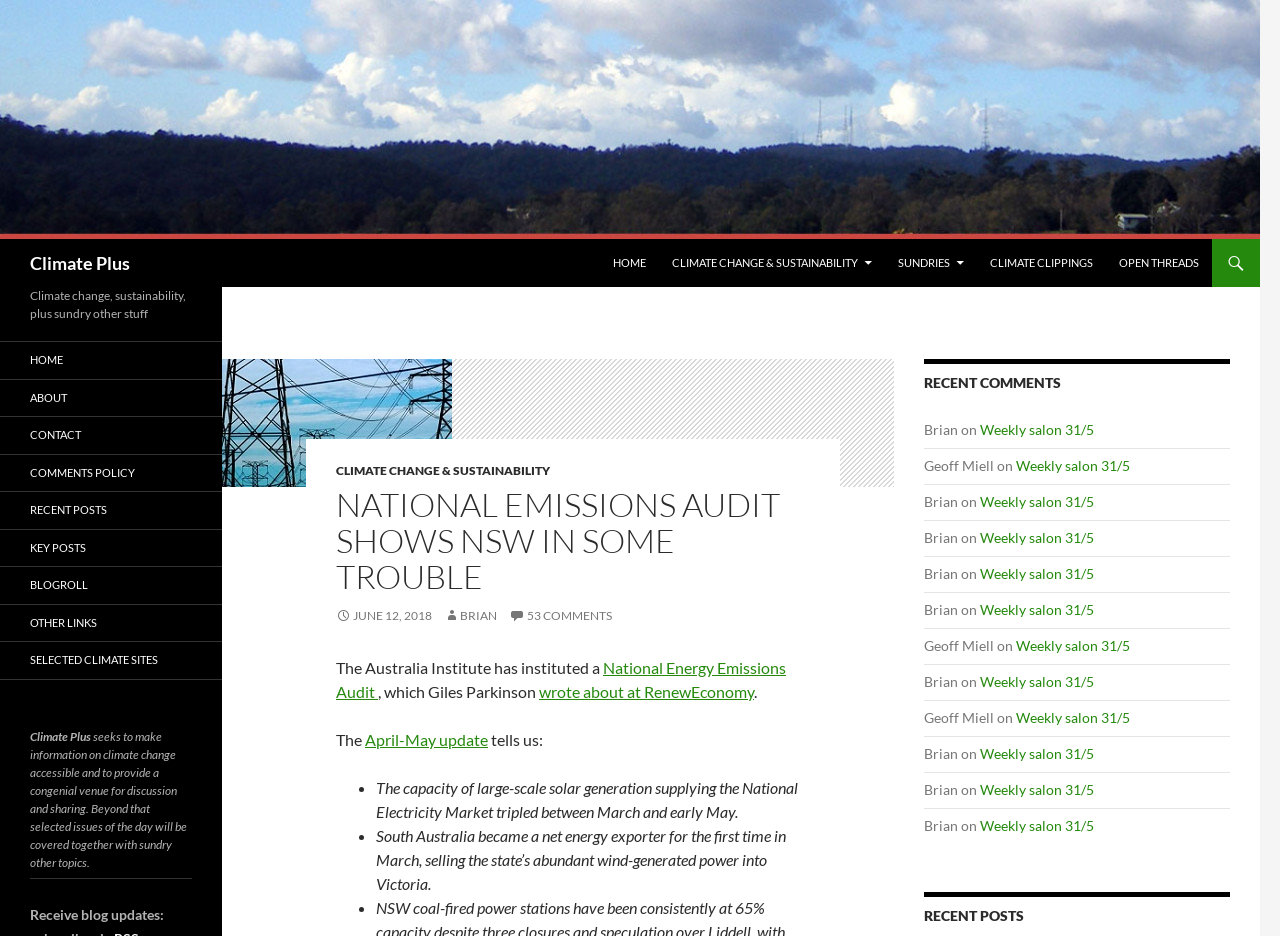Find the bounding box coordinates for the area you need to click to carry out the instruction: "Check the 'RECENT COMMENTS'". The coordinates should be four float numbers between 0 and 1, indicated as [left, top, right, bottom].

[0.722, 0.384, 0.961, 0.422]